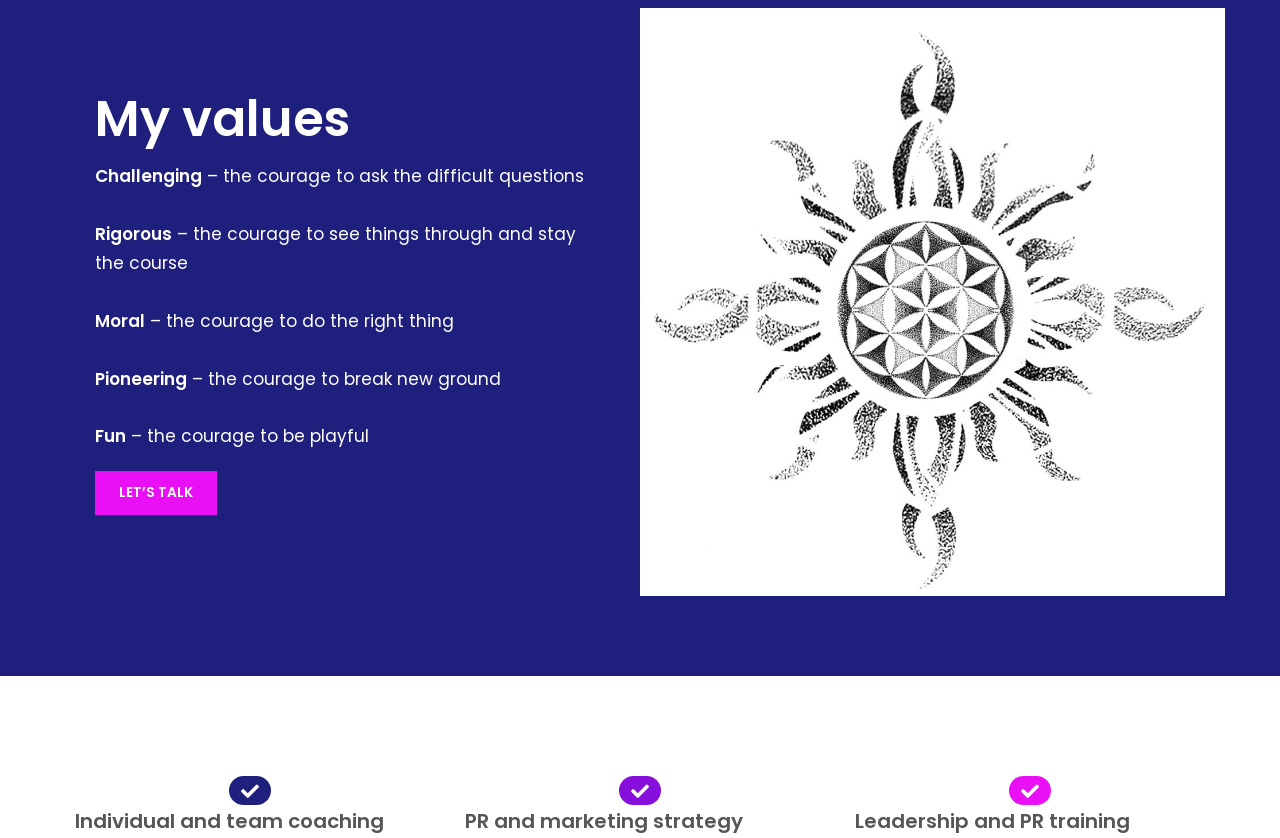What is the theme of the background image?
Using the image provided, answer with just one word or phrase.

Unknown